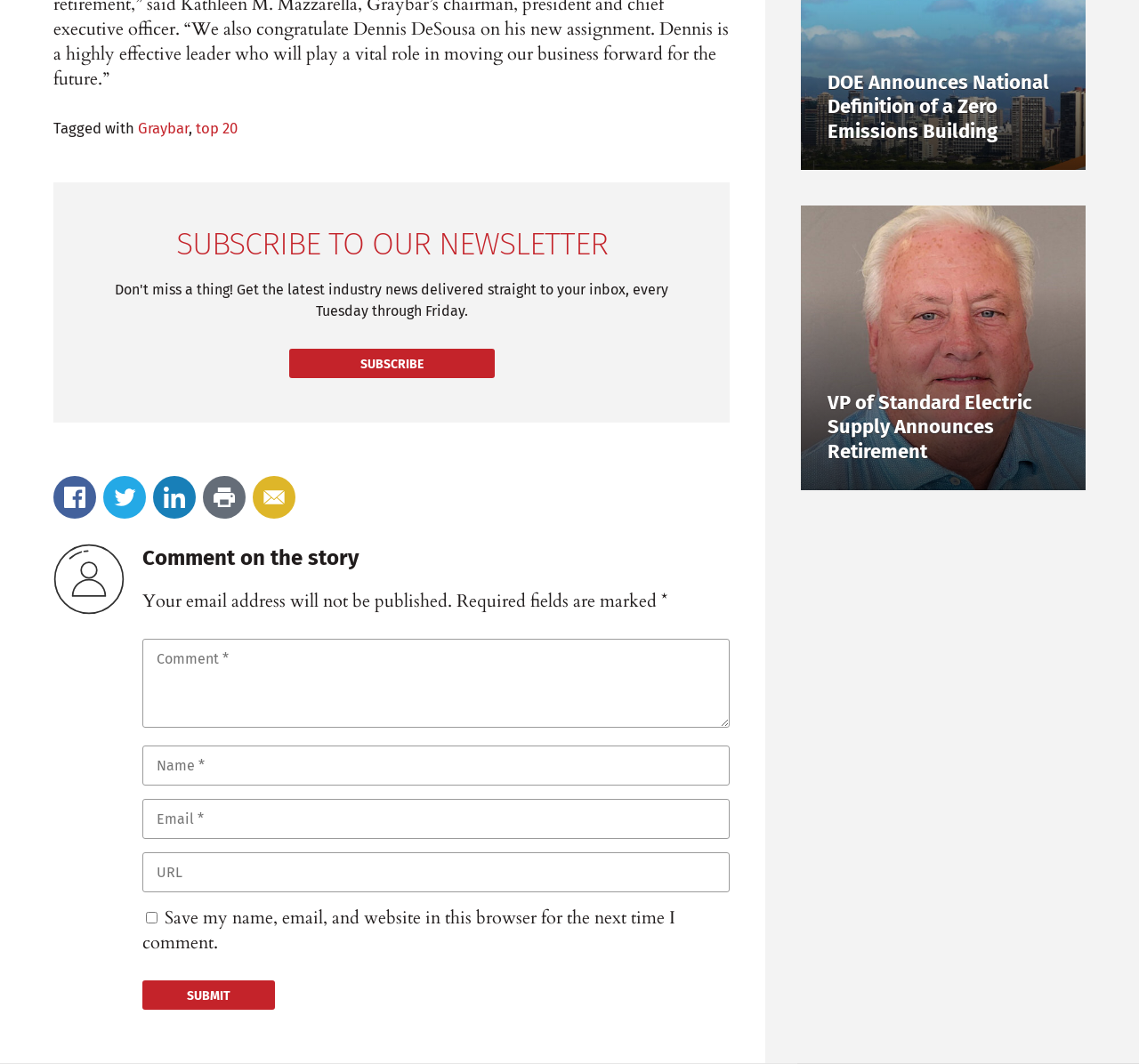Can you find the bounding box coordinates for the element that needs to be clicked to execute this instruction: "Subscribe to the newsletter"? The coordinates should be given as four float numbers between 0 and 1, i.e., [left, top, right, bottom].

[0.254, 0.328, 0.434, 0.356]